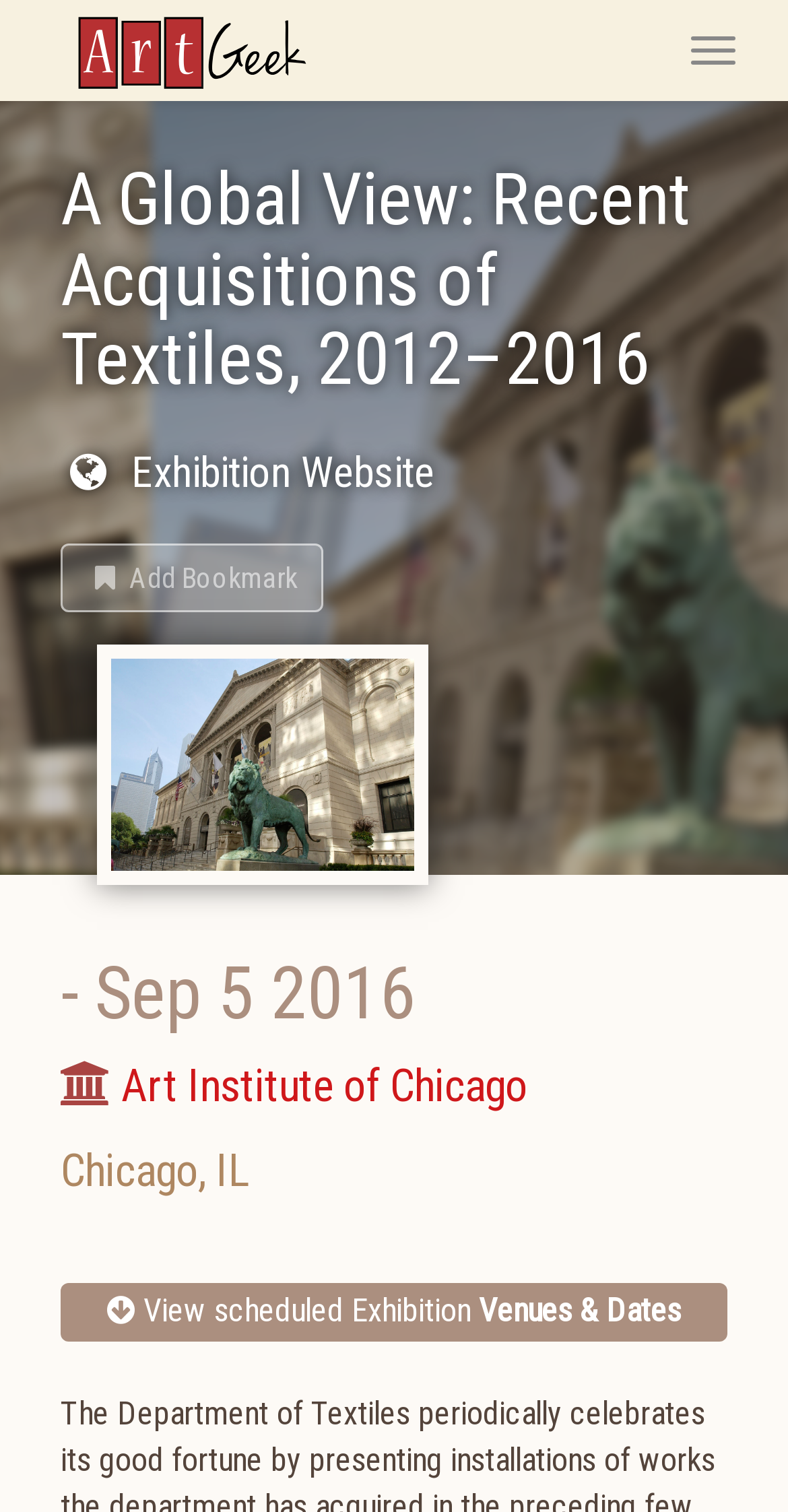Provide a one-word or brief phrase answer to the question:
What is the end date of the exhibition?

Sep 5 2016